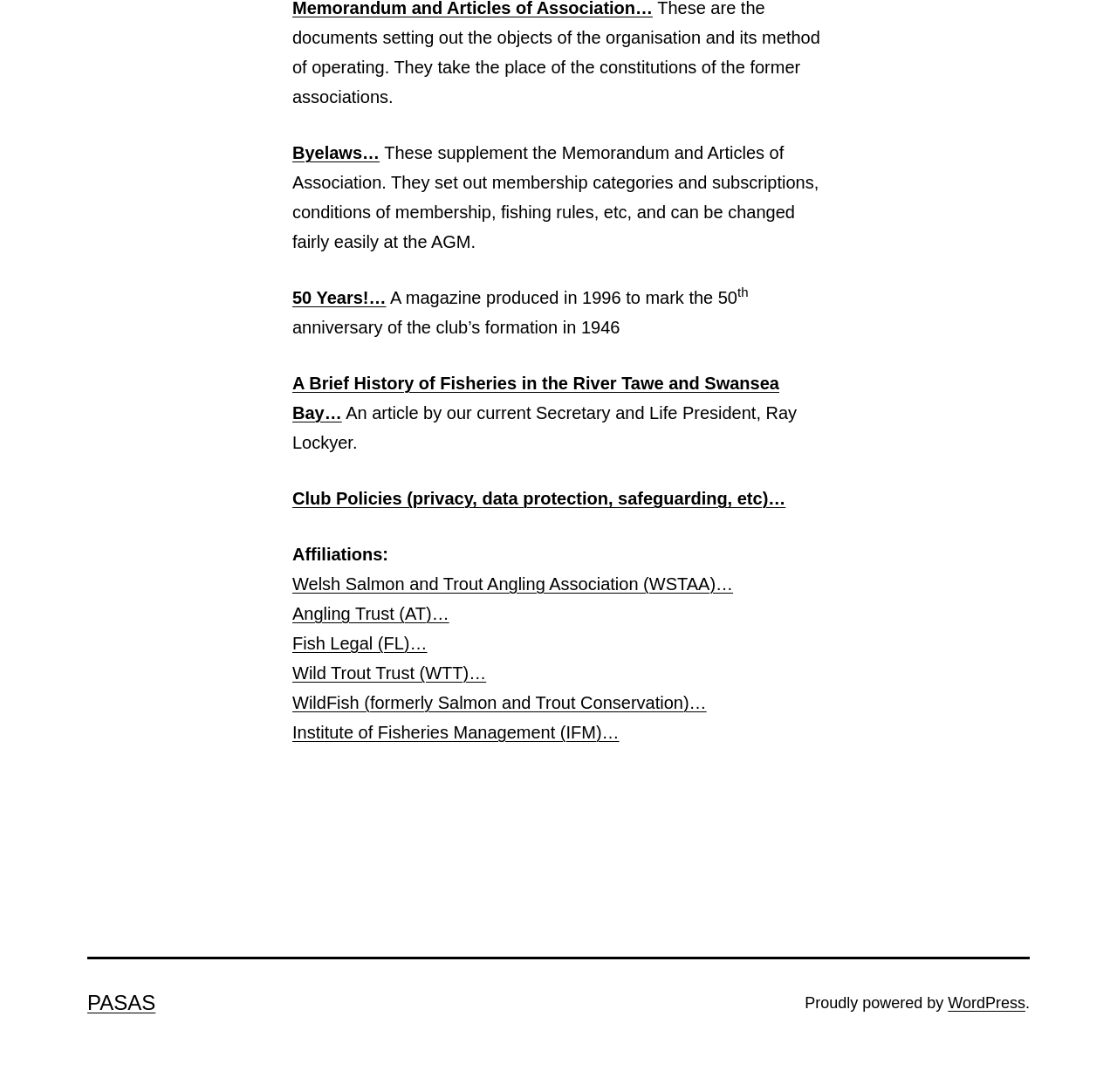Please indicate the bounding box coordinates for the clickable area to complete the following task: "Check Club Policies". The coordinates should be specified as four float numbers between 0 and 1, i.e., [left, top, right, bottom].

[0.262, 0.448, 0.703, 0.465]